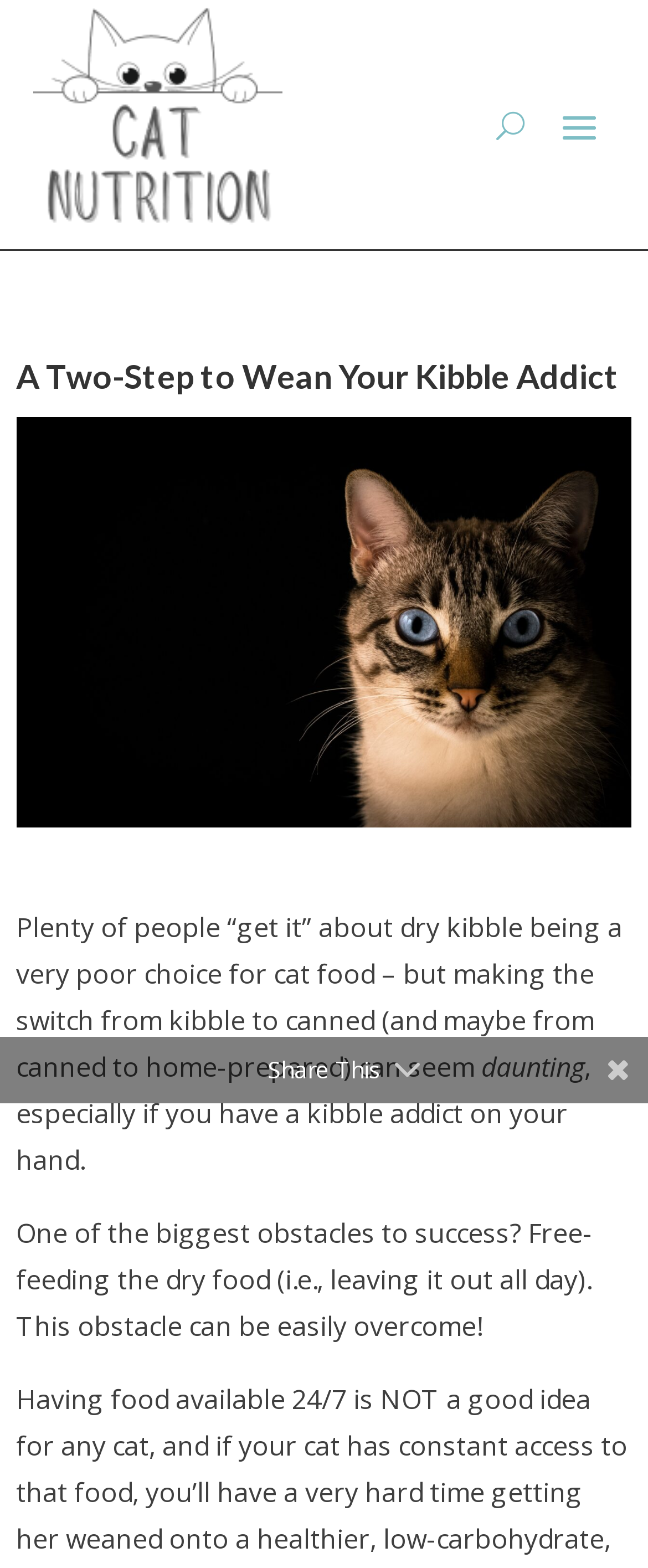Please give a concise answer to this question using a single word or phrase: 
What is the tone of the webpage?

Helpful